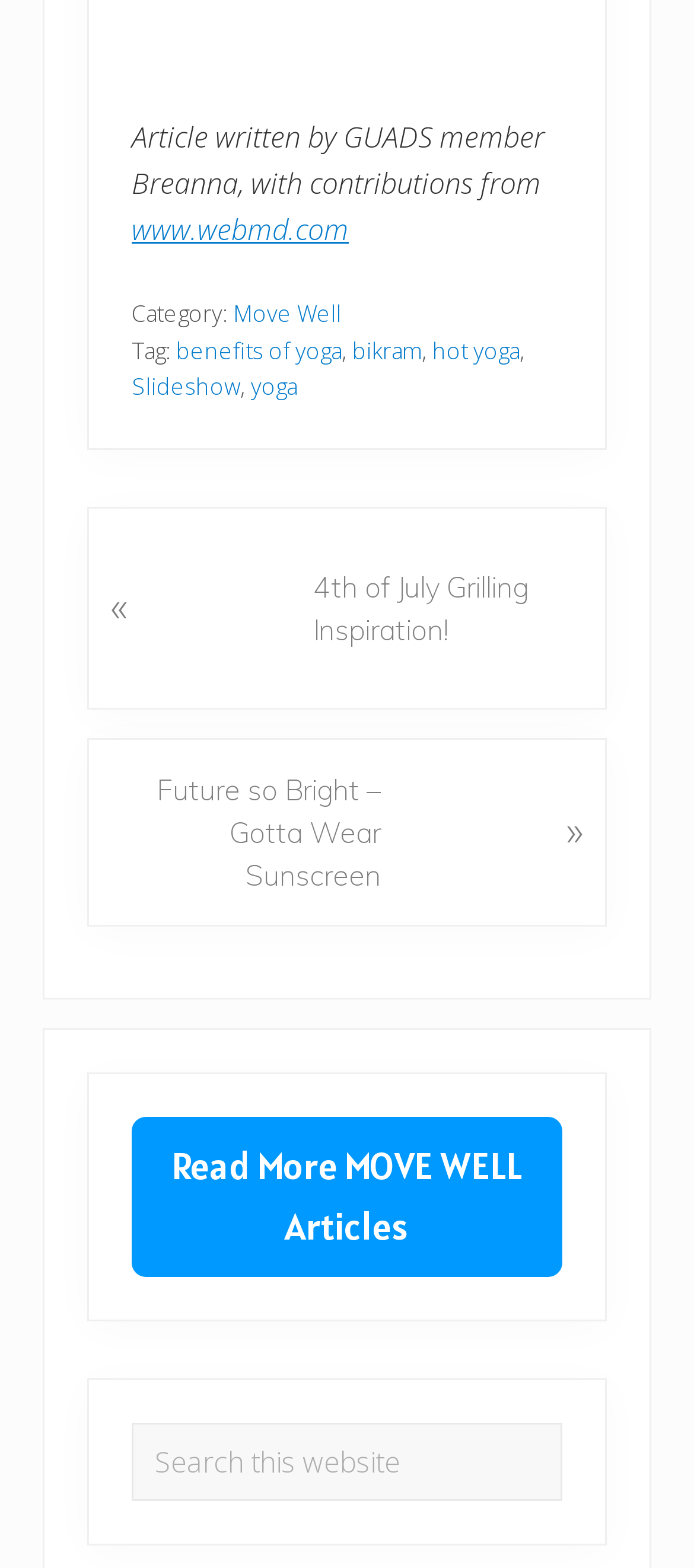Locate the bounding box coordinates of the area to click to fulfill this instruction: "Read more about Move Well". The bounding box should be presented as four float numbers between 0 and 1, in the order [left, top, right, bottom].

[0.19, 0.712, 0.81, 0.814]